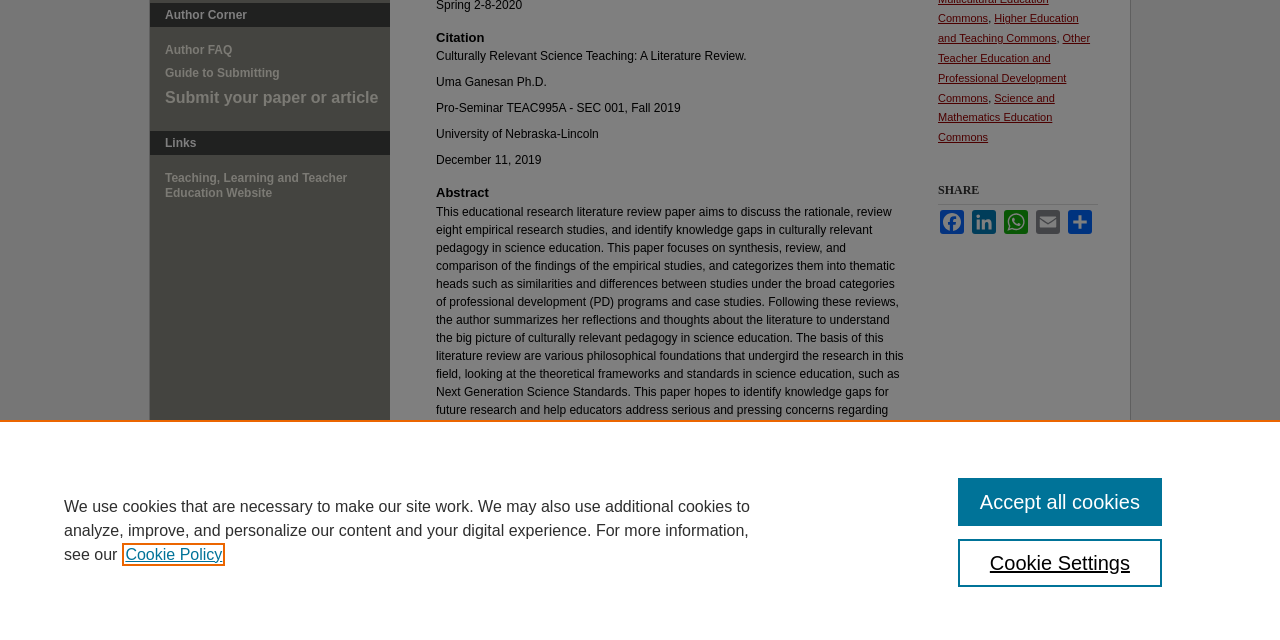Determine the bounding box of the UI component based on this description: "LinkedIn". The bounding box coordinates should be four float values between 0 and 1, i.e., [left, top, right, bottom].

[0.758, 0.327, 0.78, 0.365]